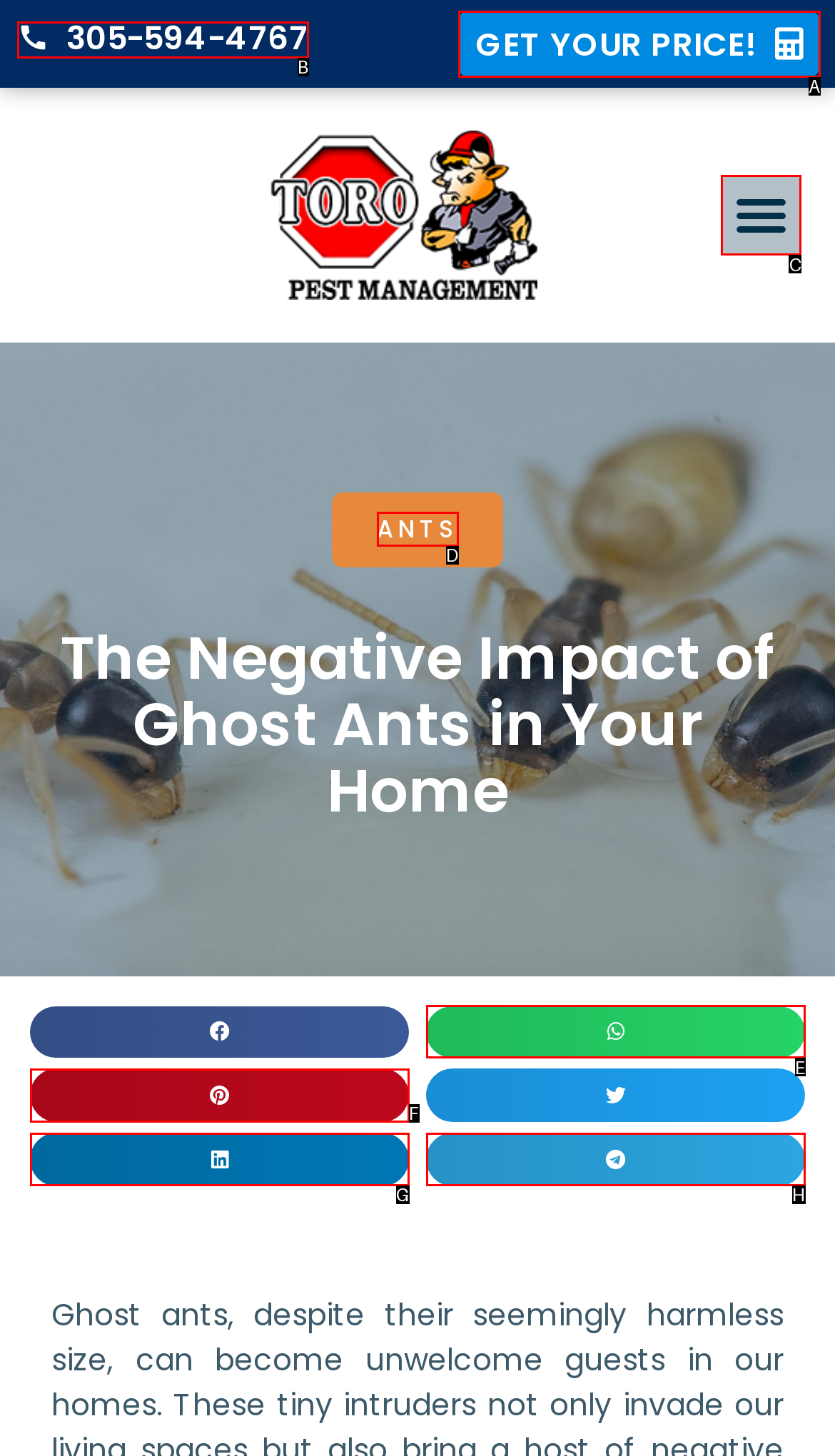Find the HTML element that corresponds to the description: 305-594-4767. Indicate your selection by the letter of the appropriate option.

B